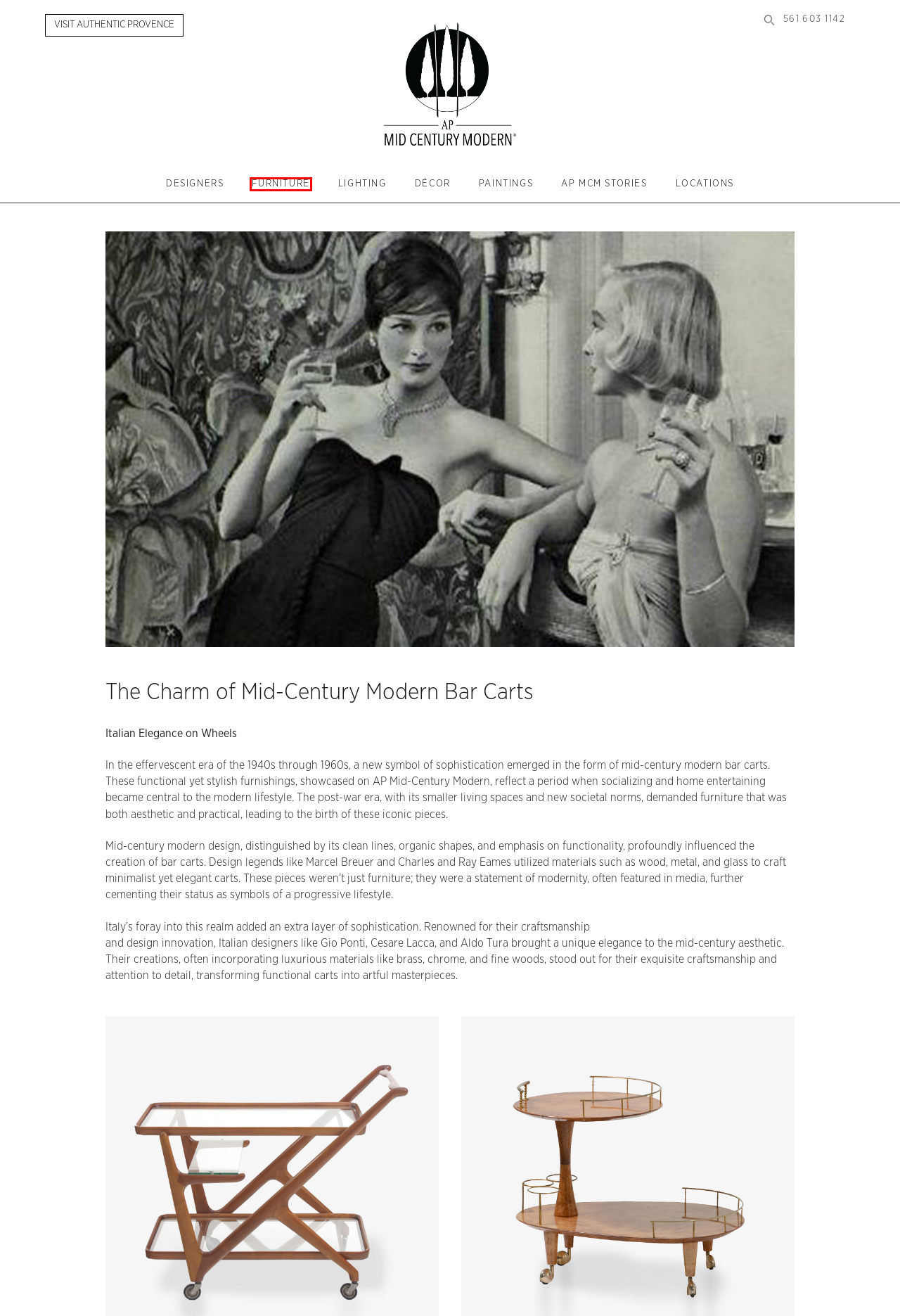Given a webpage screenshot with a red bounding box around a UI element, choose the webpage description that best matches the new webpage after clicking the element within the bounding box. Here are the candidates:
A. Home Page - AP Mid Century Modern
B. Authentic Provence | French Garden Design
C. 20th Century Italian Walnut Tea Trolley by Cesare Lacca
D. Vintage Mid-Century Furniture
E. Mid-Century Paintings
F. Locations - AP Mid Century Modern
G. Mid-Century Lighting
H. Italian Modern Rosewood Cocktail Bar Cabinet by Osvaldo Borsani

D